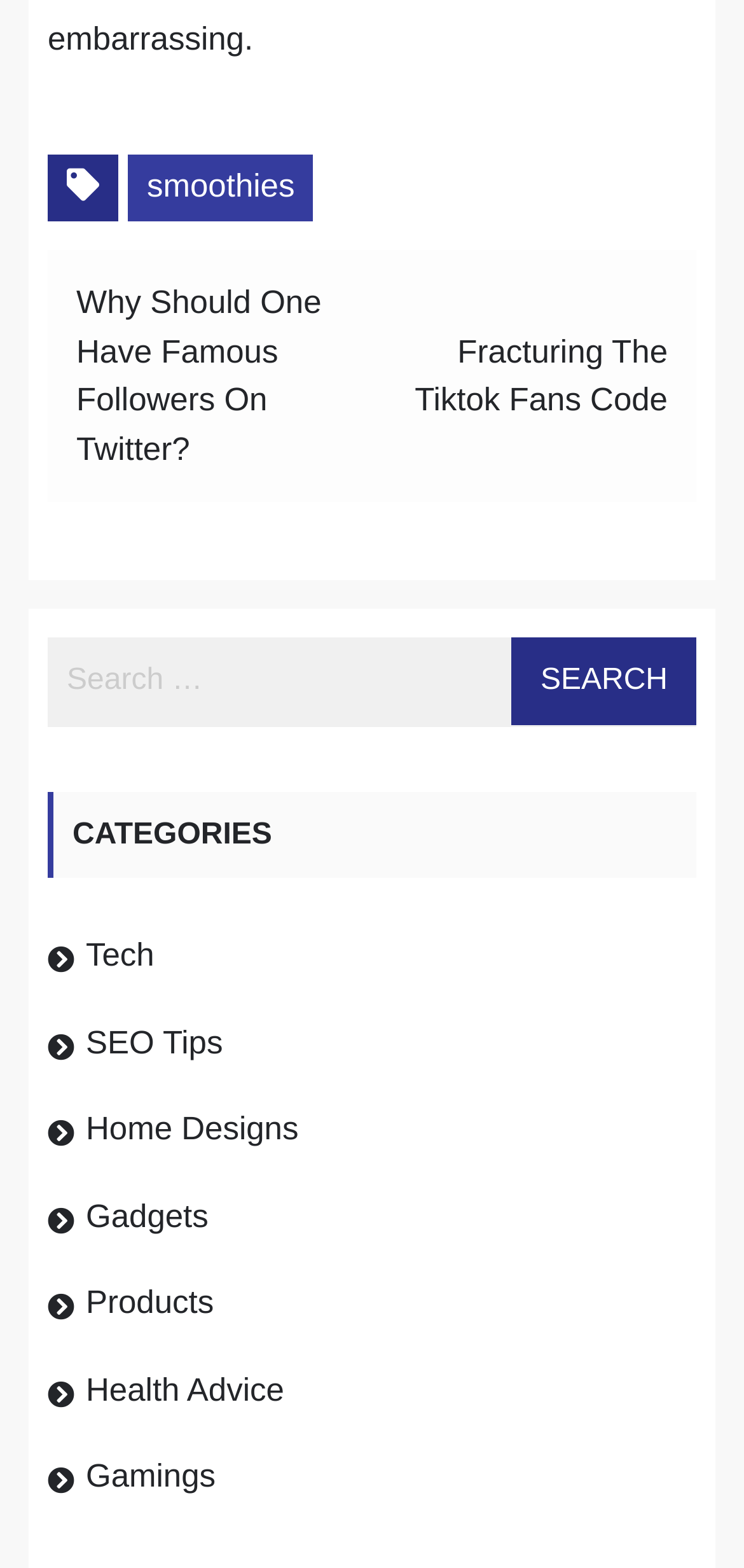How many categories are listed?
Using the image, give a concise answer in the form of a single word or short phrase.

7